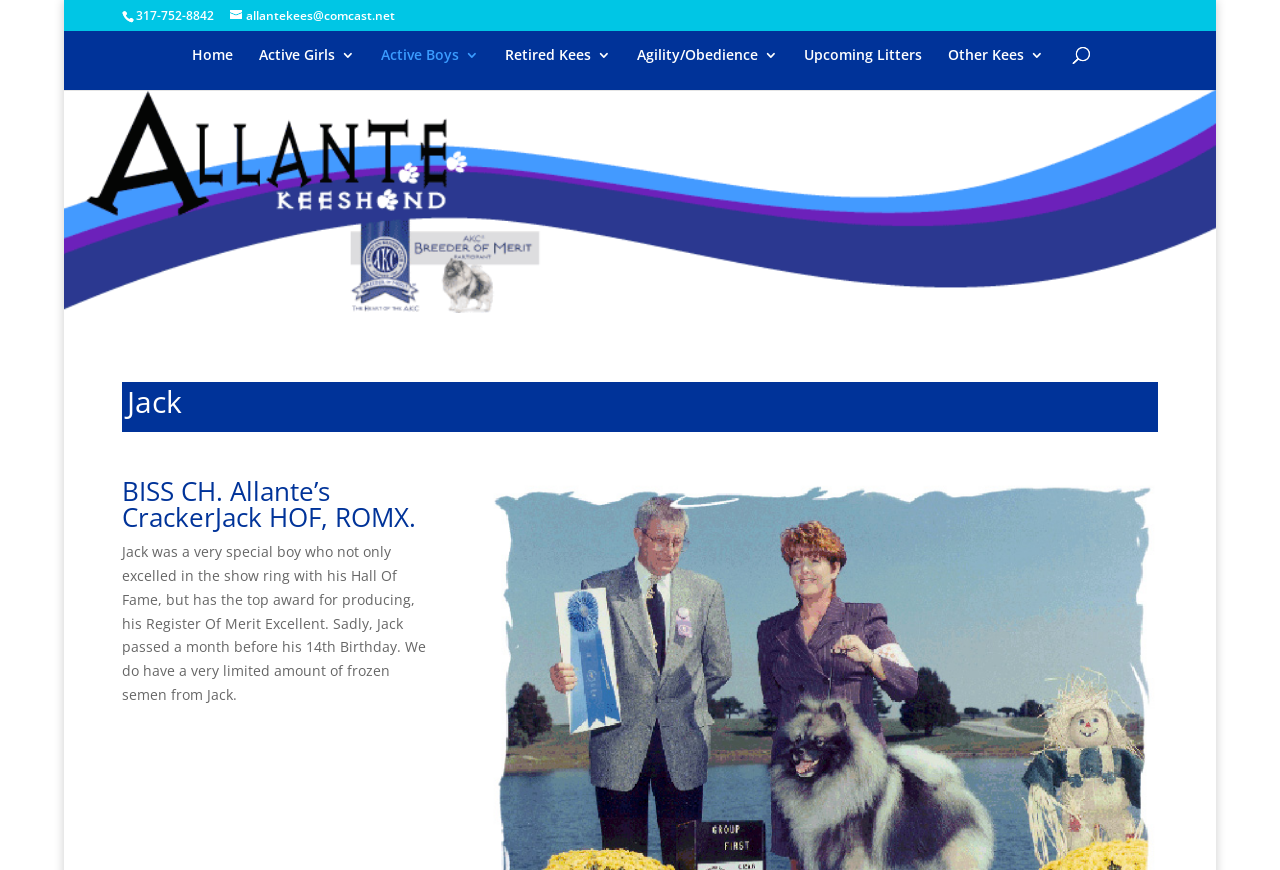Determine the bounding box coordinates of the region I should click to achieve the following instruction: "Send an email". Ensure the bounding box coordinates are four float numbers between 0 and 1, i.e., [left, top, right, bottom].

[0.179, 0.008, 0.308, 0.028]